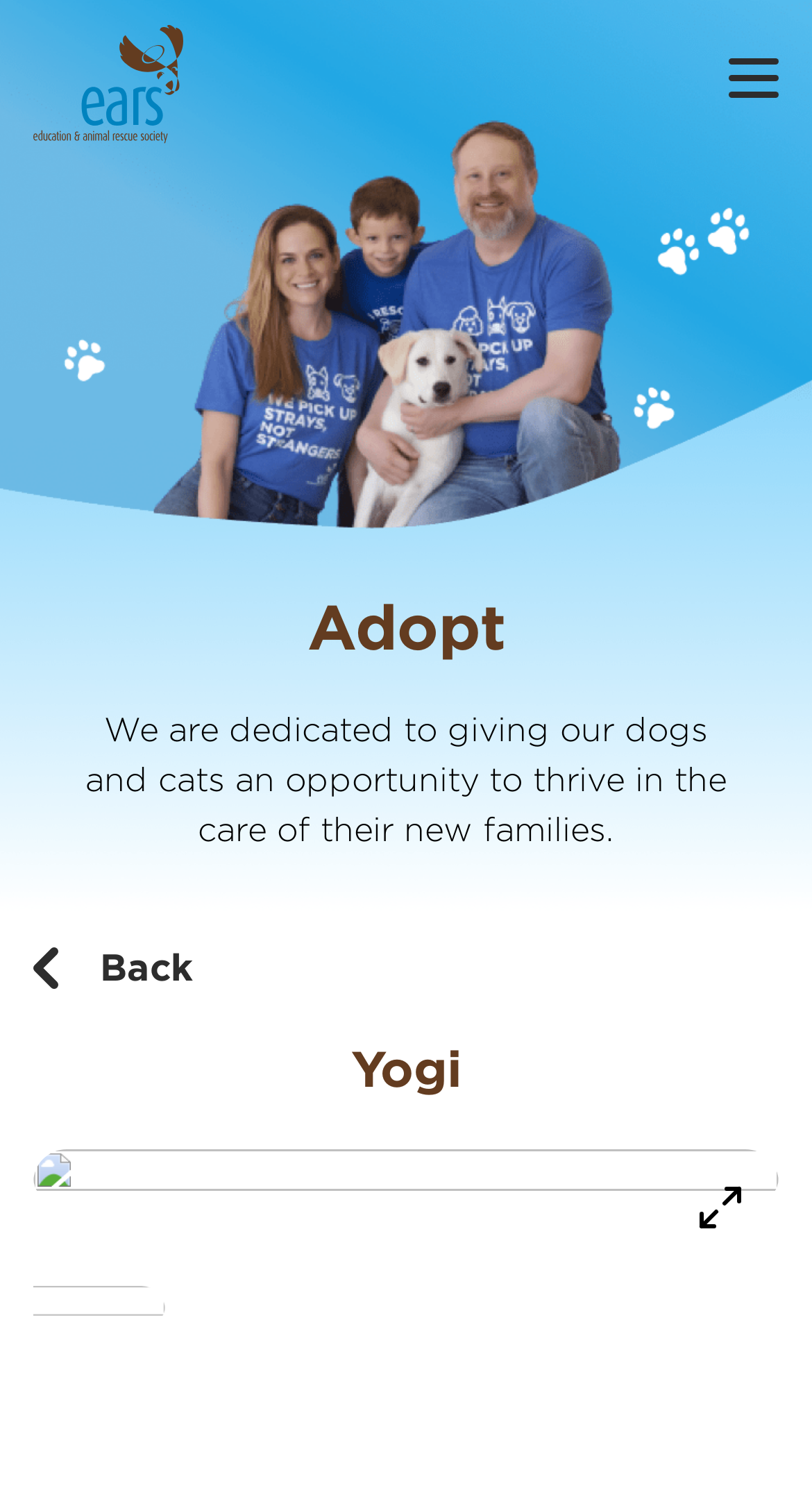Provide the bounding box coordinates of the HTML element described as: "Back". The bounding box coordinates should be four float numbers between 0 and 1, i.e., [left, top, right, bottom].

[0.041, 0.631, 0.238, 0.668]